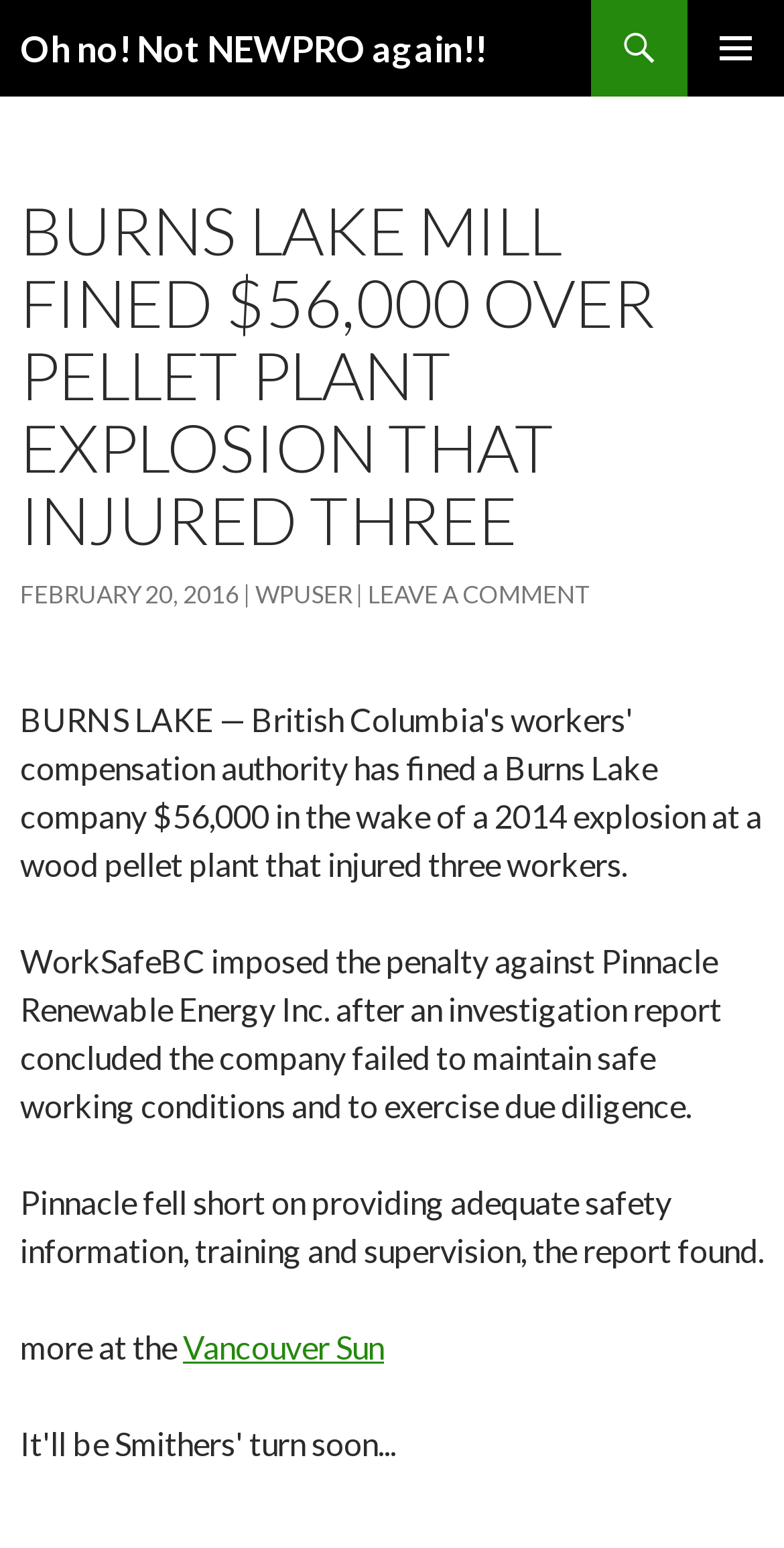Utilize the details in the image to give a detailed response to the question: What is the name of the publication that the article is from?

The article mentions 'more at the Vancouver Sun' at the end, indicating that the article is from the Vancouver Sun publication.